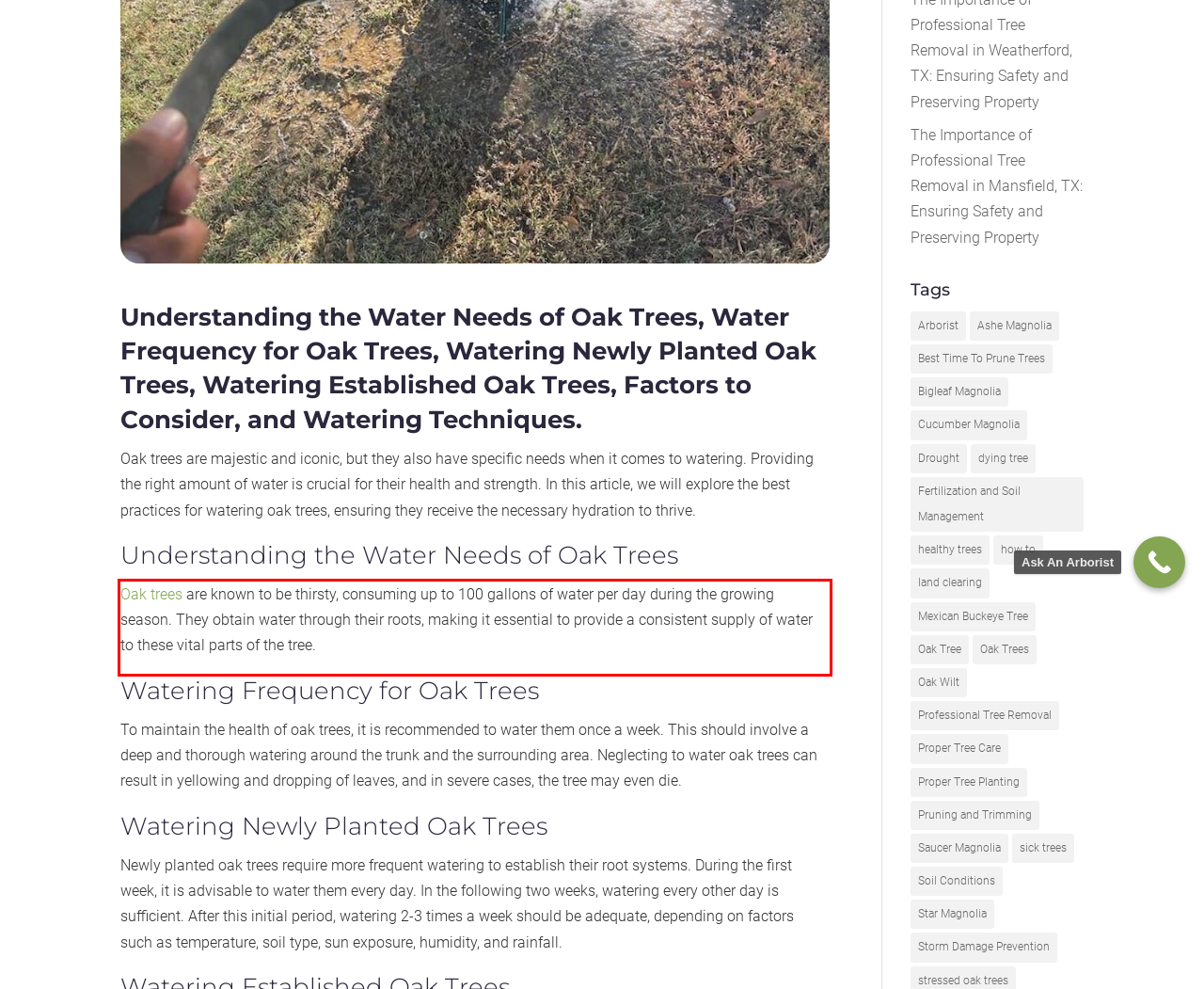The screenshot provided shows a webpage with a red bounding box. Apply OCR to the text within this red bounding box and provide the extracted content.

Oak trees are known to be thirsty, consuming up to 100 gallons of water per day during the growing season. They obtain water through their roots, making it essential to provide a consistent supply of water to these vital parts of the tree.